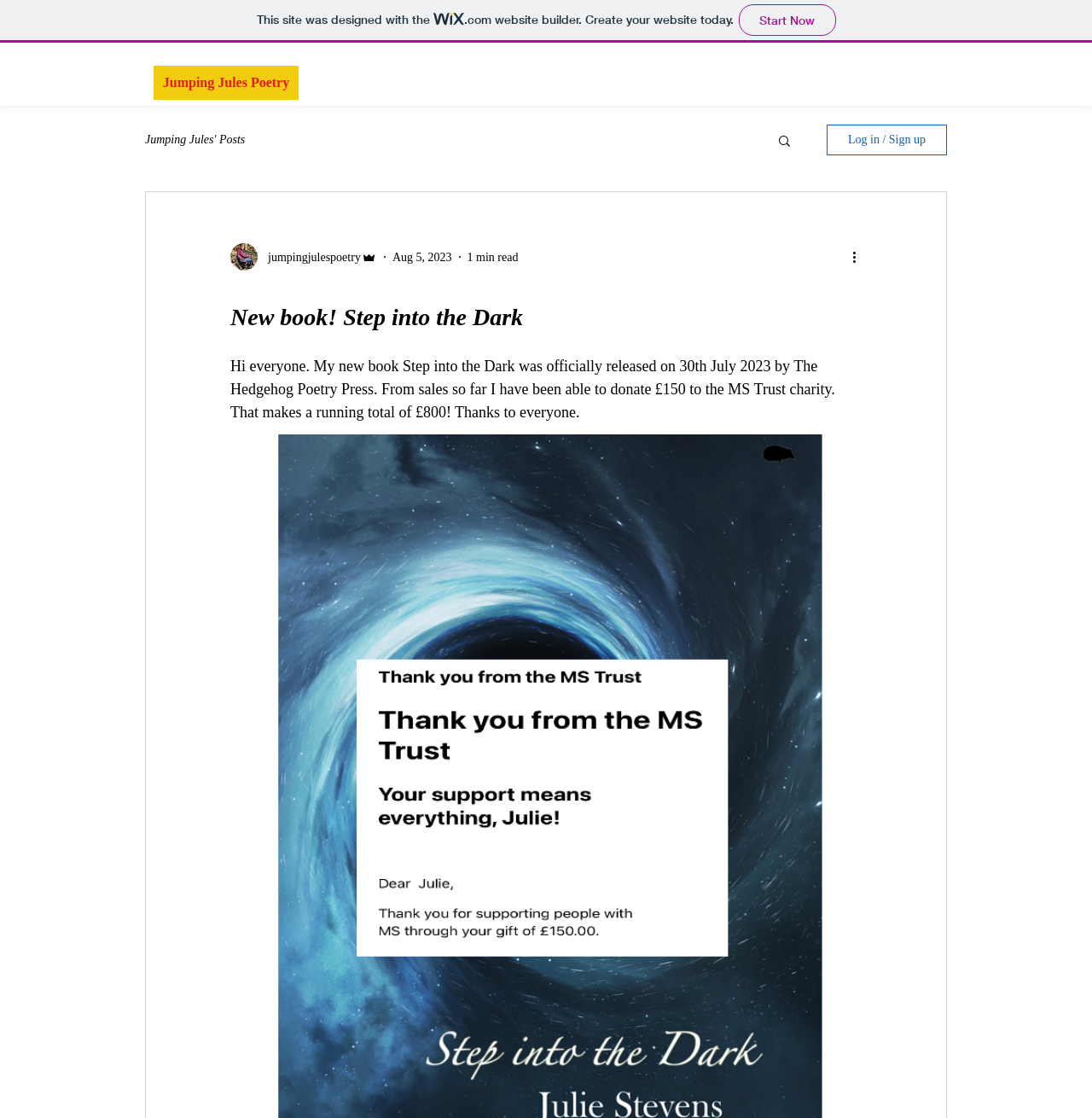Give an in-depth explanation of the webpage layout and content.

The webpage is about the author's new book, "Step into the Dark", which was officially released on July 30th, 2023. At the top of the page, there is a link to the website builder, Wix, accompanied by a small Wix logo. Below this, there is a link to "Jumping Jules Poetry" and a navigation menu with a "blog" section. 

In the top-right corner, there are two buttons: "Search" with a small magnifying glass icon and "Log in / Sign up". 

The main content of the page is a heading that reads "New book! Step into the Dark", followed by a paragraph of text that announces the book's release and the author's charitable donation of £150 to the MS Trust charity, bringing the total to £800. 

To the left of the heading, there is a small image of the author. Above the paragraph, there are several generic elements, including the author's name, "jumpingjulespoetry", and the date "Aug 5, 2023", as well as an indication of the reading time, "1 min read". 

Finally, there is a "More actions" button with a small icon in the top-right corner of the main content area.